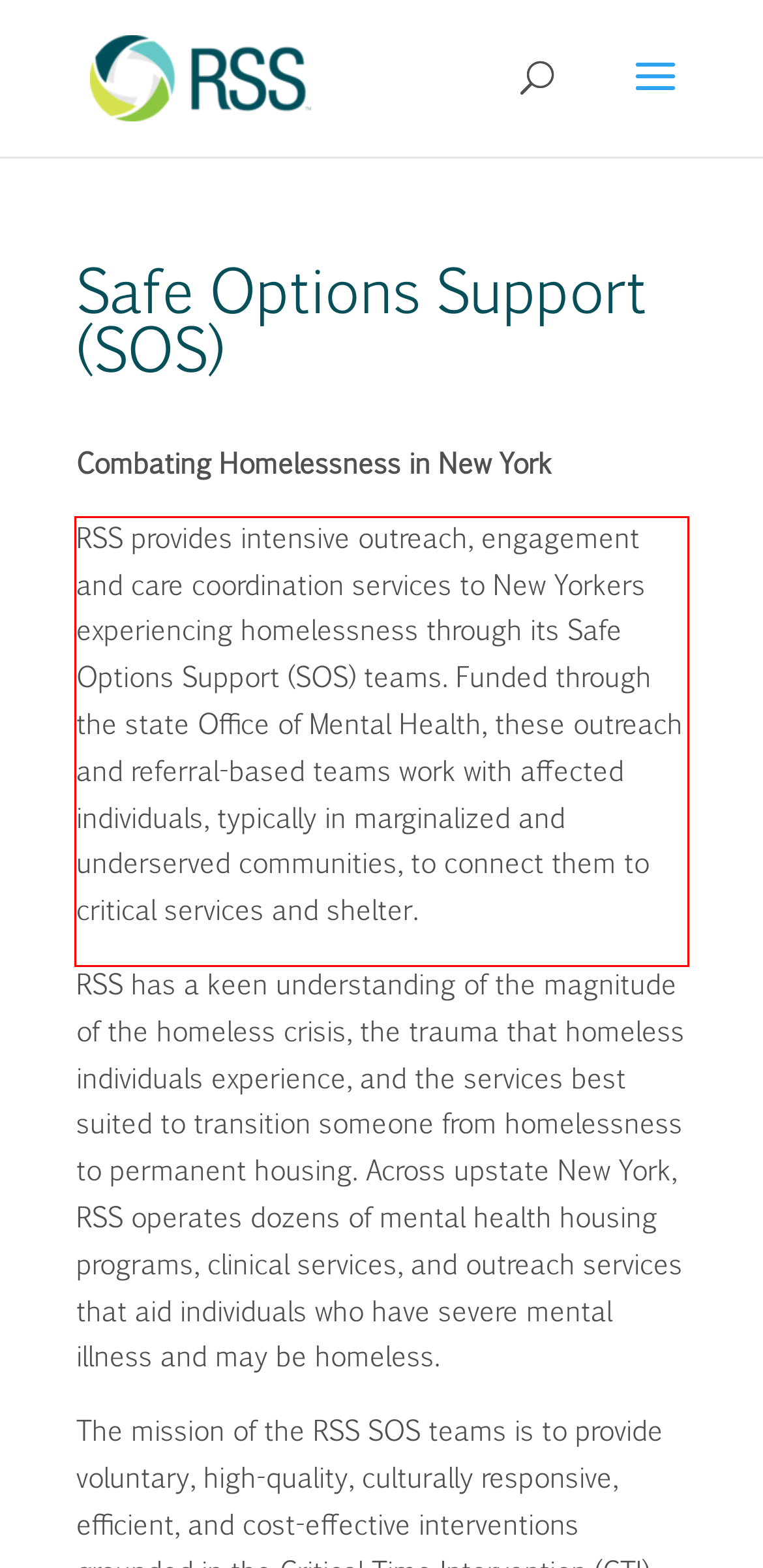Please identify and extract the text from the UI element that is surrounded by a red bounding box in the provided webpage screenshot.

RSS provides intensive outreach, engagement and care coordination services to New Yorkers experiencing homelessness through its Safe Options Support (SOS) teams. Funded through the state Office of Mental Health, these outreach and referral-based teams work with affected individuals, typically in marginalized and underserved communities, to connect them to critical services and shelter.